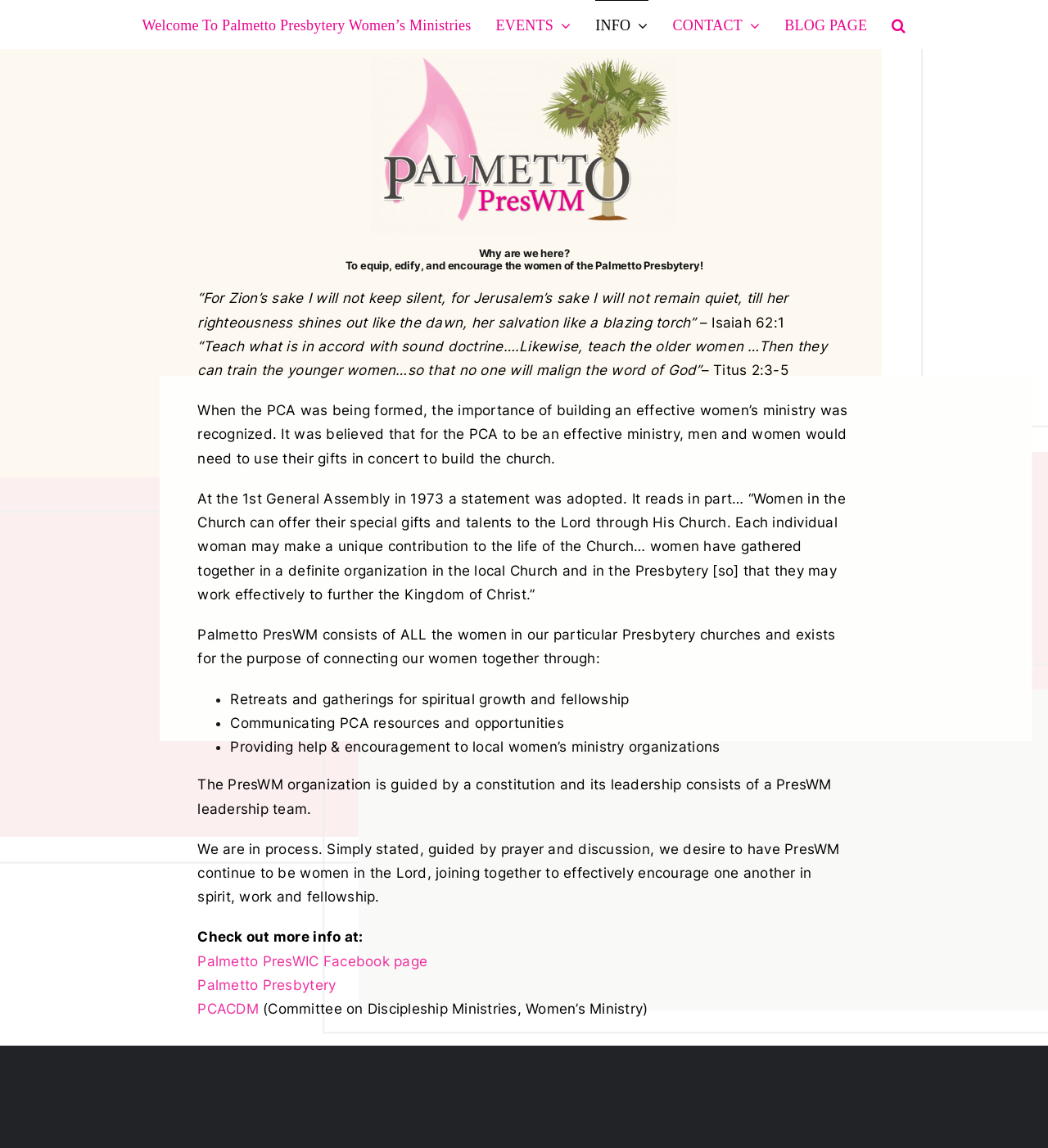Construct a comprehensive description capturing every detail on the webpage.

The webpage is about Palmetto Presbytery Women's Ministries, with a main menu navigation bar at the top, containing links to "Welcome", "EVENTS", "INFO", "CONTACT", "BLOG PAGE", and a search button. 

Below the navigation bar, there is a large image taking up about half of the screen width. 

To the left of the image, there is a heading that reads "Why are we here? To equip, edify, and encourage the women of the Palmetto Presbytery!" followed by a biblical quote from Isaiah 62:1. 

Below the heading, there are several paragraphs of text discussing the importance of women's ministry in the PCA, the history of Palmetto Presbytery Women's Ministries, and its purpose. The text is divided into sections with bold headings and includes biblical quotes and references.

The text also lists the purposes of Palmetto PresWM, including retreats and gatherings, communicating PCA resources, and providing help to local women's ministry organizations. 

At the bottom of the page, there are links to the Palmetto PresWIC Facebook page, Palmetto Presbytery, and PCACDM, as well as a "Go to Top" button at the very bottom right corner of the page.